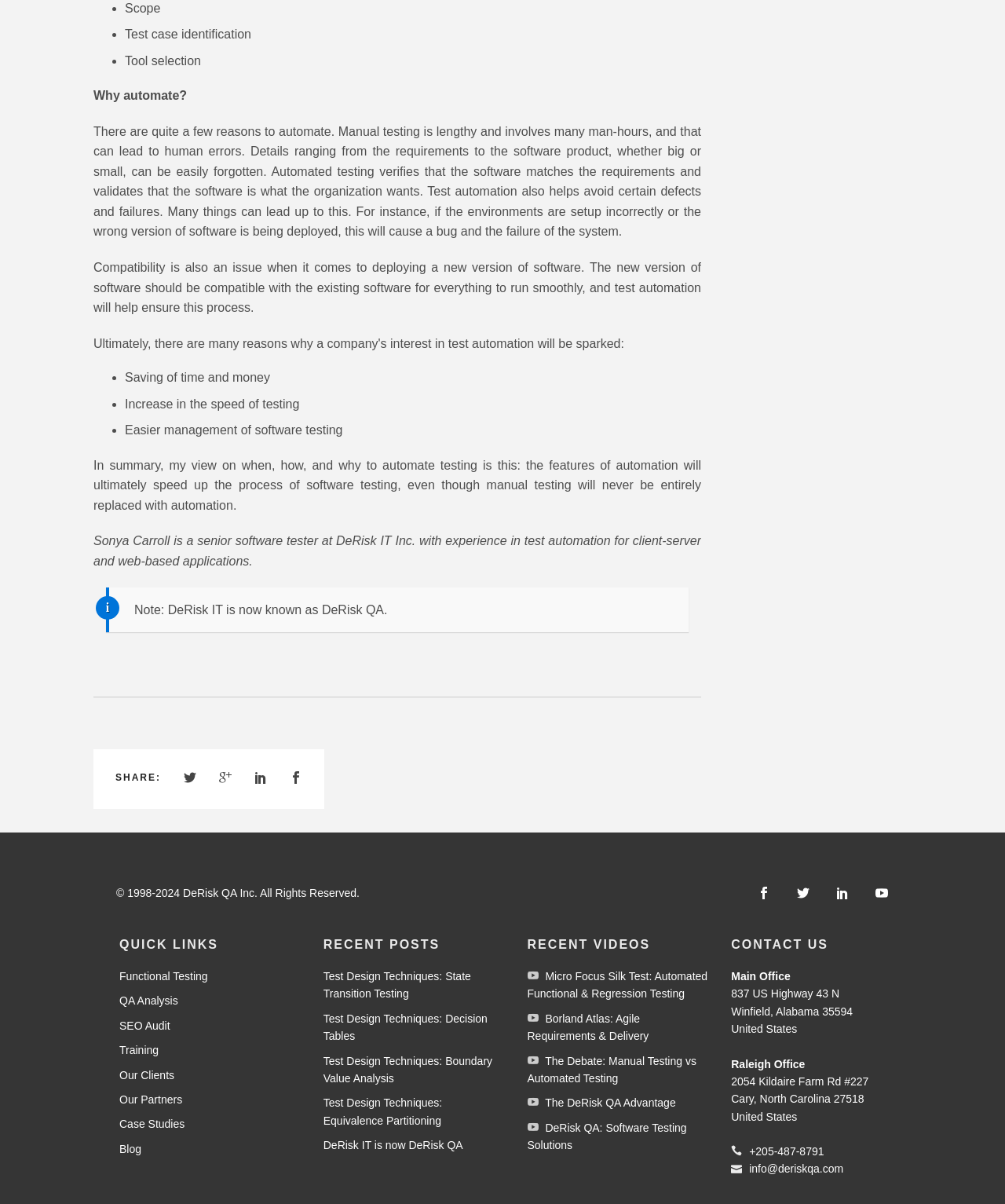Find the bounding box coordinates of the clickable area required to complete the following action: "Read about test case identification".

[0.124, 0.023, 0.25, 0.034]